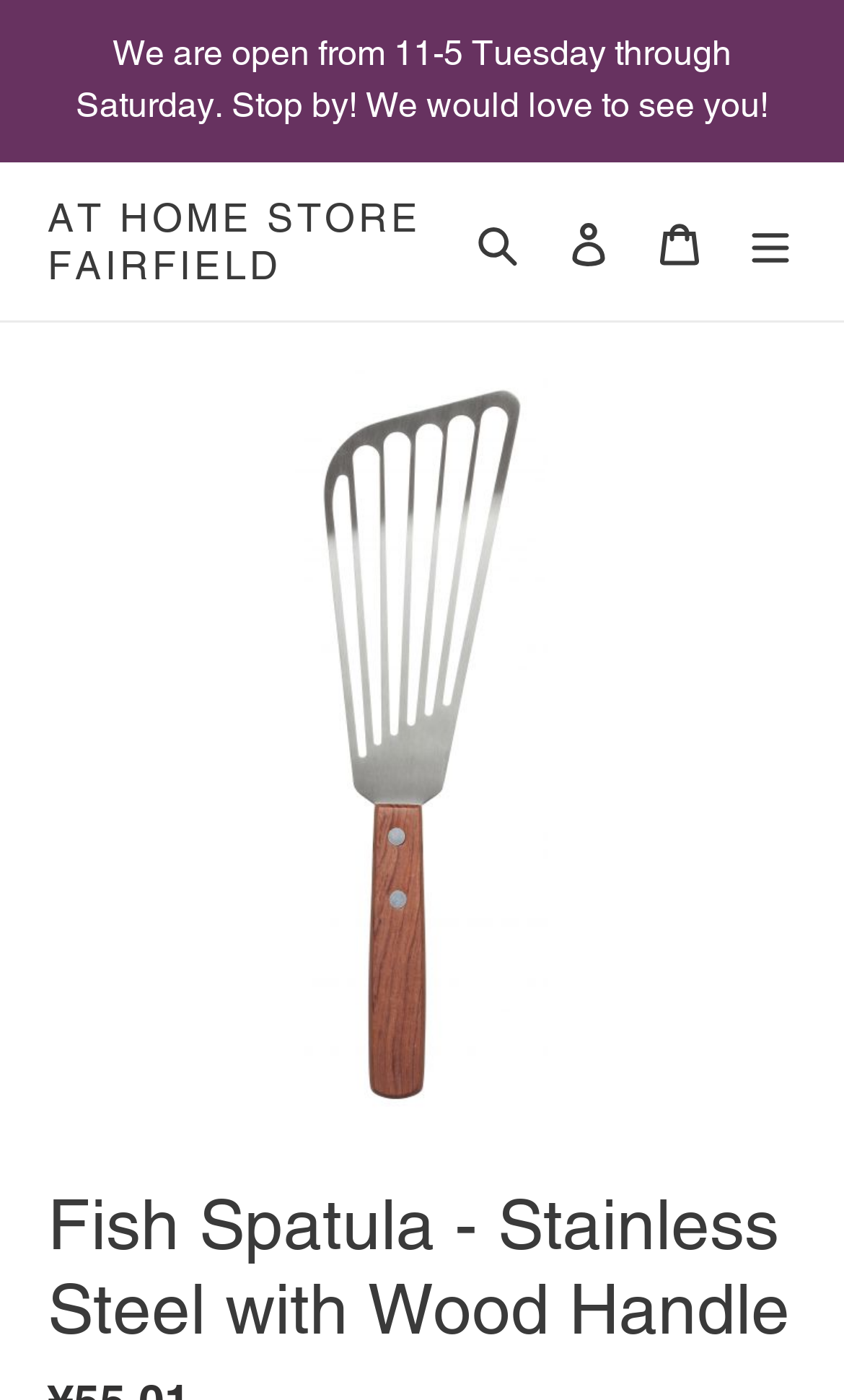Calculate the bounding box coordinates for the UI element based on the following description: "Beau Martinez". Ensure the coordinates are four float numbers between 0 and 1, i.e., [left, top, right, bottom].

None